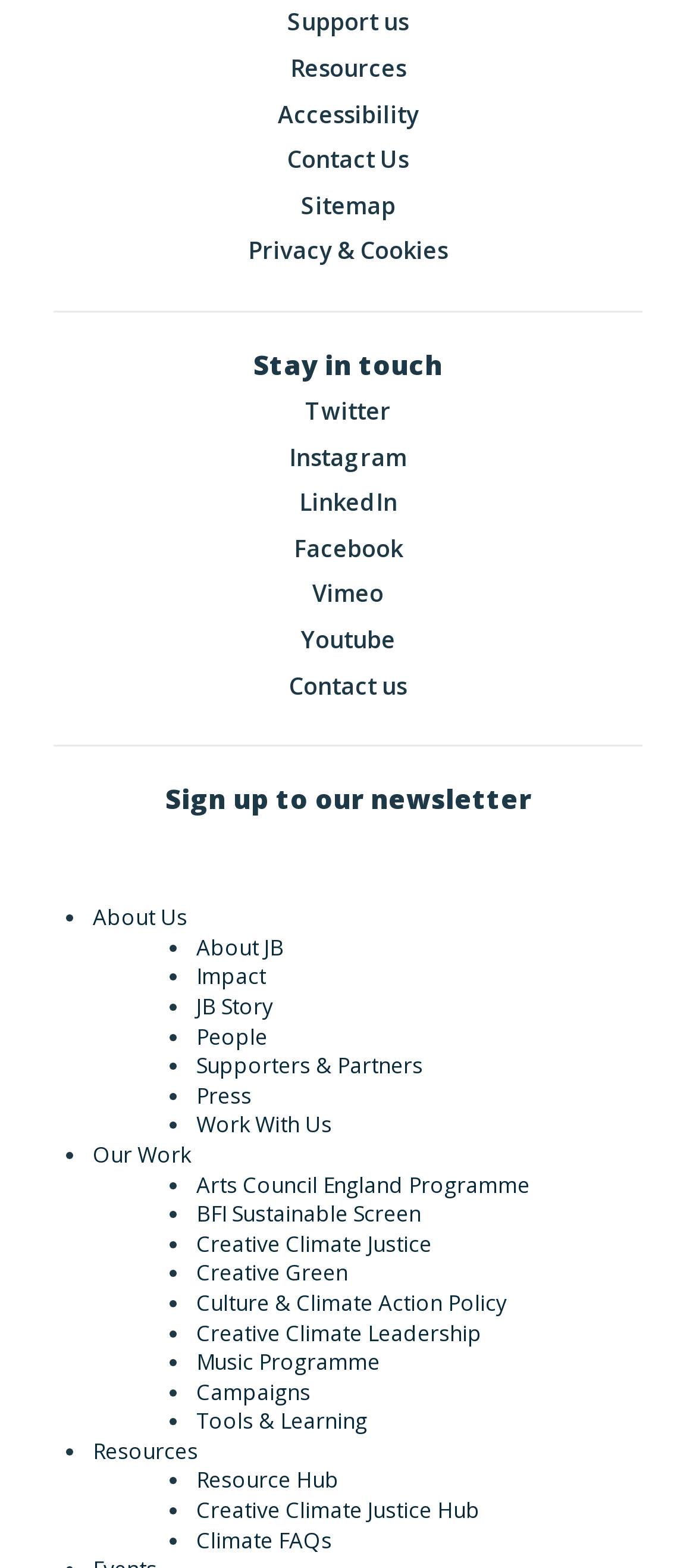Please locate the bounding box coordinates of the element that needs to be clicked to achieve the following instruction: "Visit Twitter". The coordinates should be four float numbers between 0 and 1, i.e., [left, top, right, bottom].

[0.438, 0.252, 0.562, 0.272]